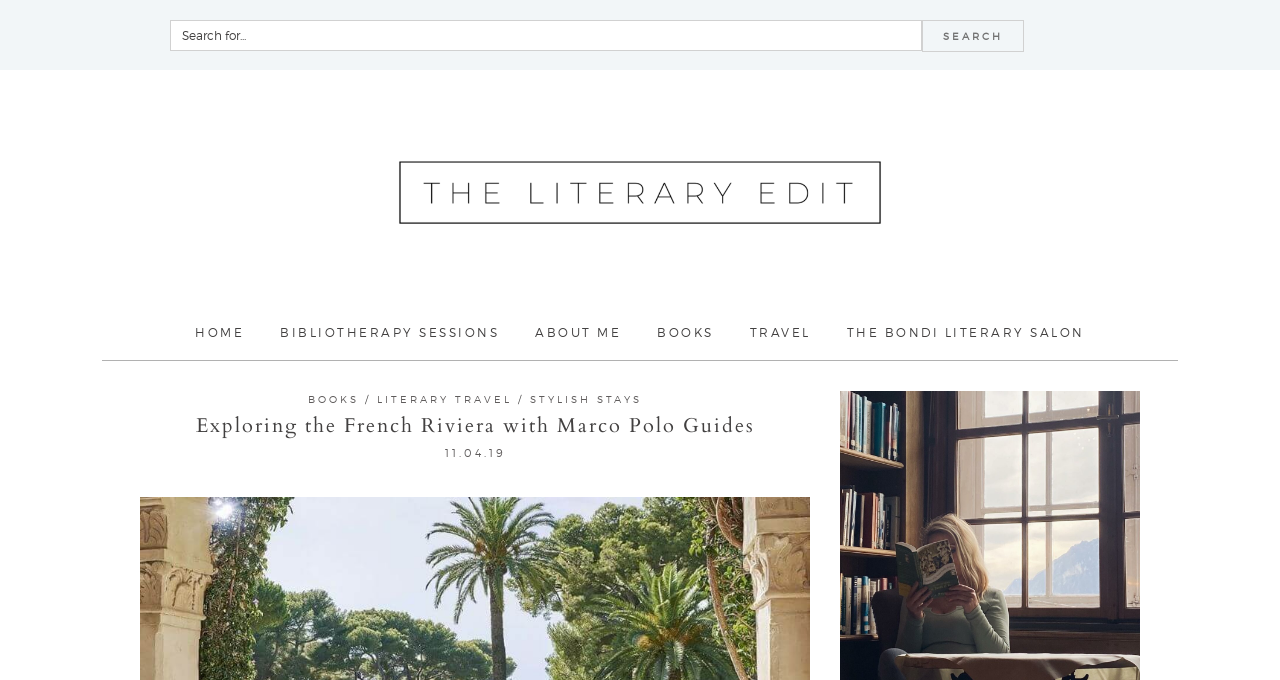Locate the bounding box coordinates of the element that should be clicked to execute the following instruction: "Click on the Literary Edit logo".

[0.273, 0.173, 0.727, 0.394]